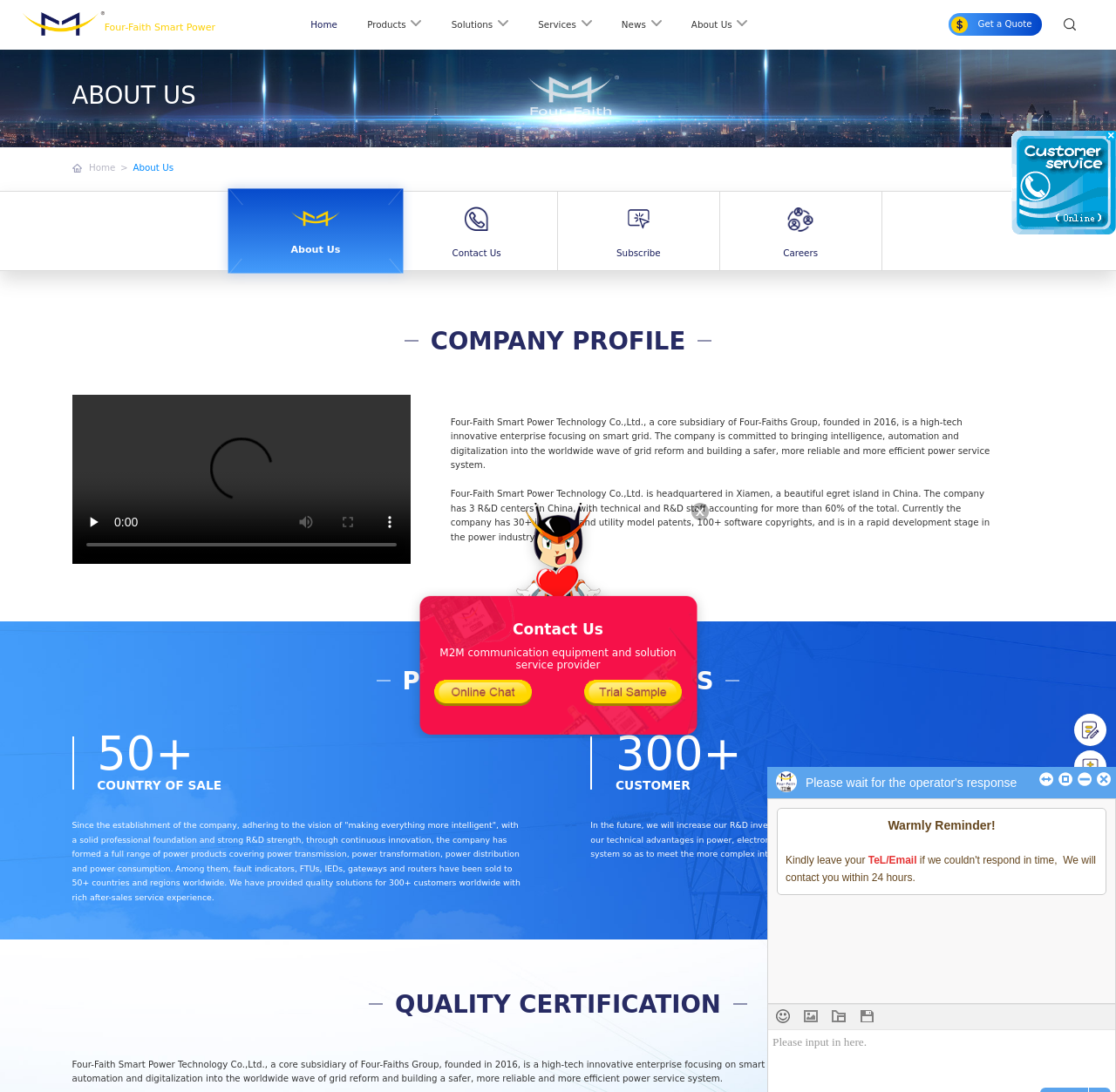Provide the bounding box coordinates in the format (top-left x, top-left y, bottom-right x, bottom-right y). All values are floating point numbers between 0 and 1. Determine the bounding box coordinate of the UI element described as: Online Chat

[0.963, 0.756, 0.992, 0.785]